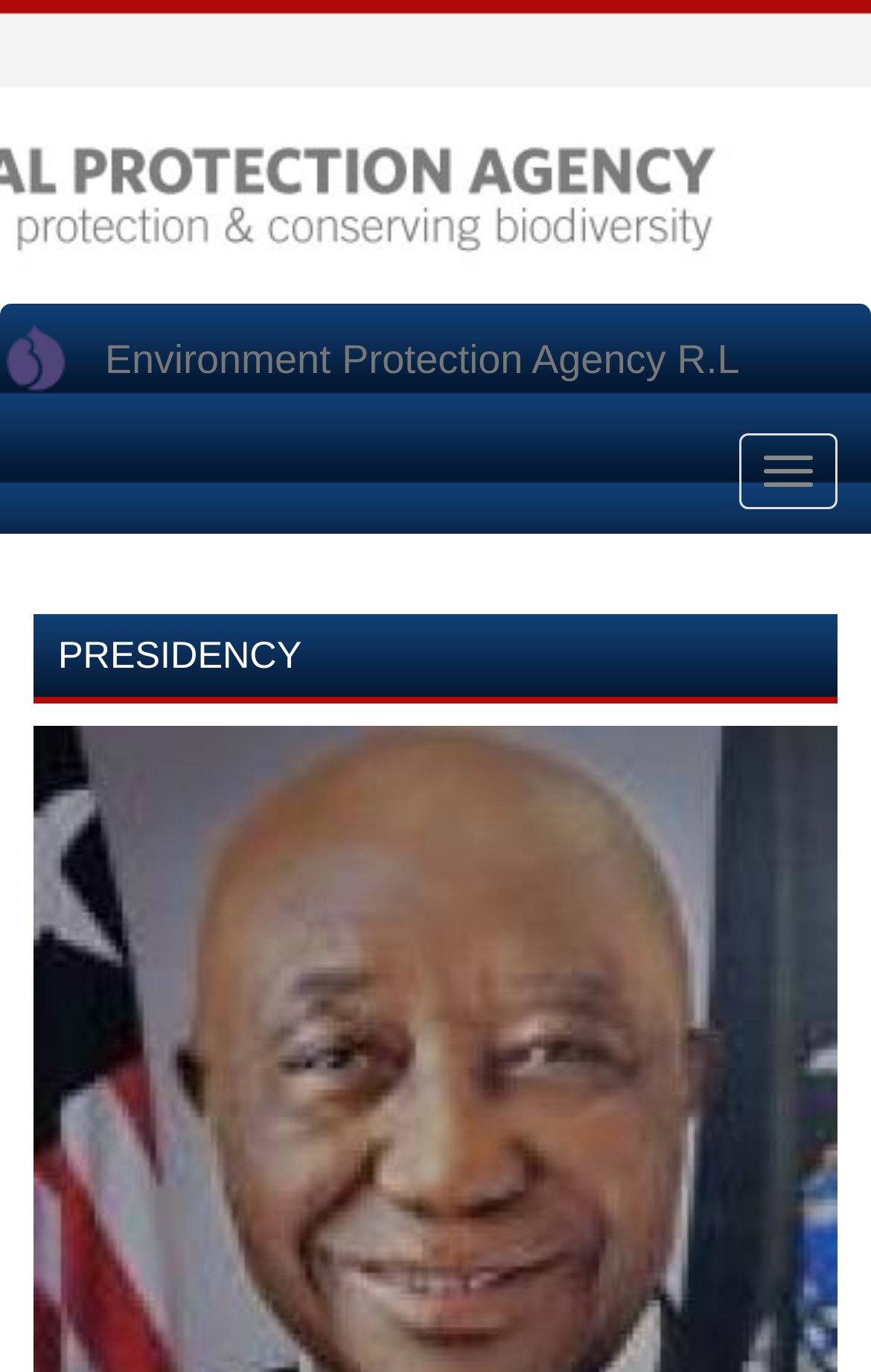Please find and provide the title of the webpage.

Vacancy for Expert Consulting Services to Develop High Impact Project Concept Notes)